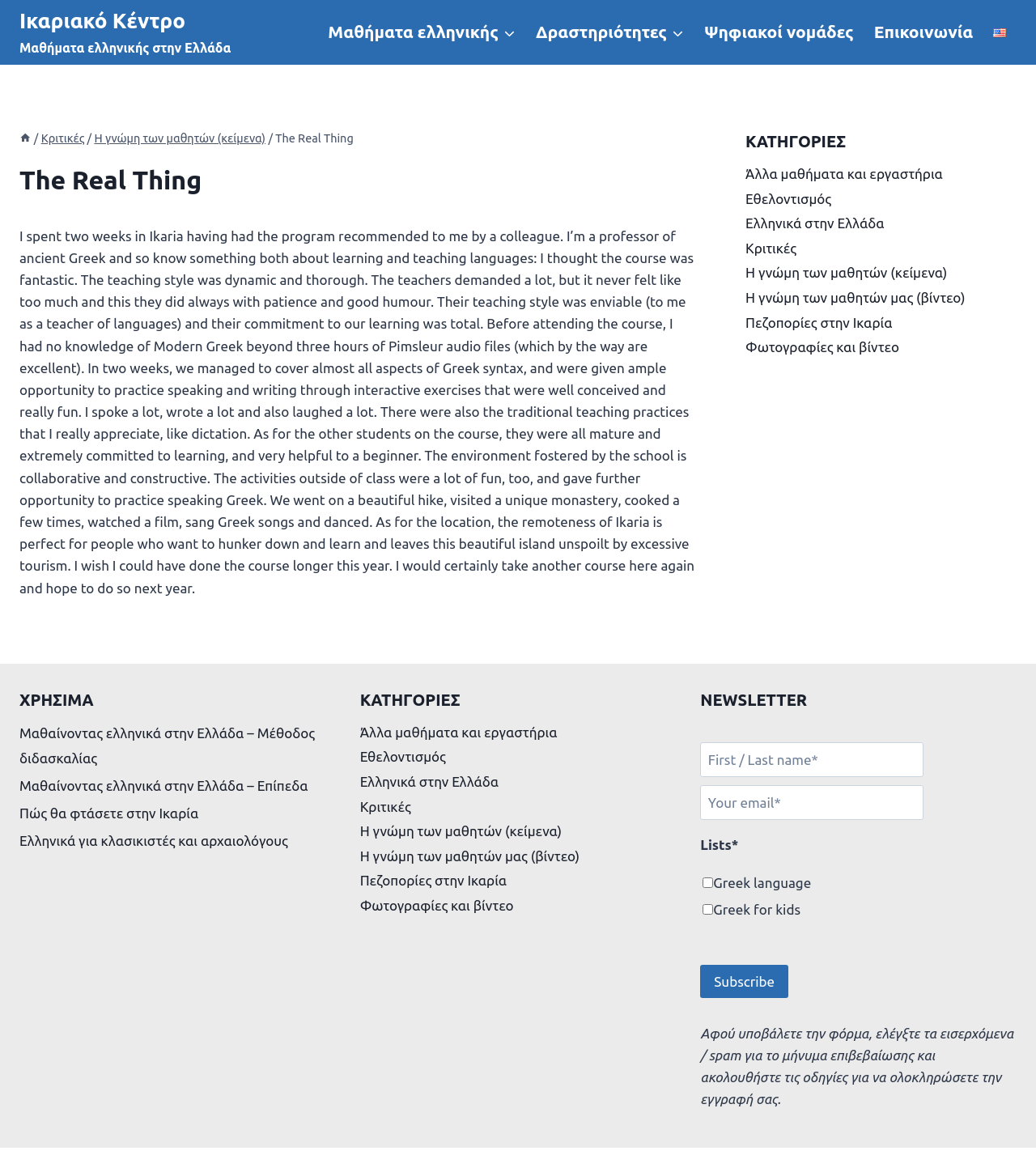Provide a thorough description of the webpage you see.

The webpage is about a language school called "The Real Thing – Ικαριακό Κέντρο" that offers Greek language courses. At the top of the page, there is a navigation menu with links to different sections of the website, including "Μαθήματα ελληνικής" (Greek lessons), "Δραστηριότητες" (Activities), "Ψηφιακοί νομάδες" (Digital nomads), "Επικοινωνία" (Contact), and "English" (with an accompanying flag icon).

Below the navigation menu, there is a main content area with an article that features a testimonial from a satisfied student. The testimonial is a lengthy text that describes the student's positive experience with the language course, including the teaching style, interactive exercises, and activities outside of class.

To the right of the main content area, there is a complementary section with several links to different categories, including "Άλλα μαθήματα και εργαστήρια" (Other lessons and workshops), "Εθελοντισμός" (Volunteering), "Ελληνικά στην Ελλάδα" (Greek in Greece), and "Κριτικές" (Reviews).

Further down the page, there are two sections with headings "ΧΡΗΣΙΜΑ" (Useful) and "KΑΤΗΓΟΡΙΕΣ" (Categories), which provide links to additional resources and information about the language school.

At the bottom of the page, there is a newsletter subscription section with two text boxes and a "Subscribe" button. There is also a checkbox list with options for "Greek language" and "Greek for kids". A button to scroll to the top of the page is located at the very bottom right corner of the page.